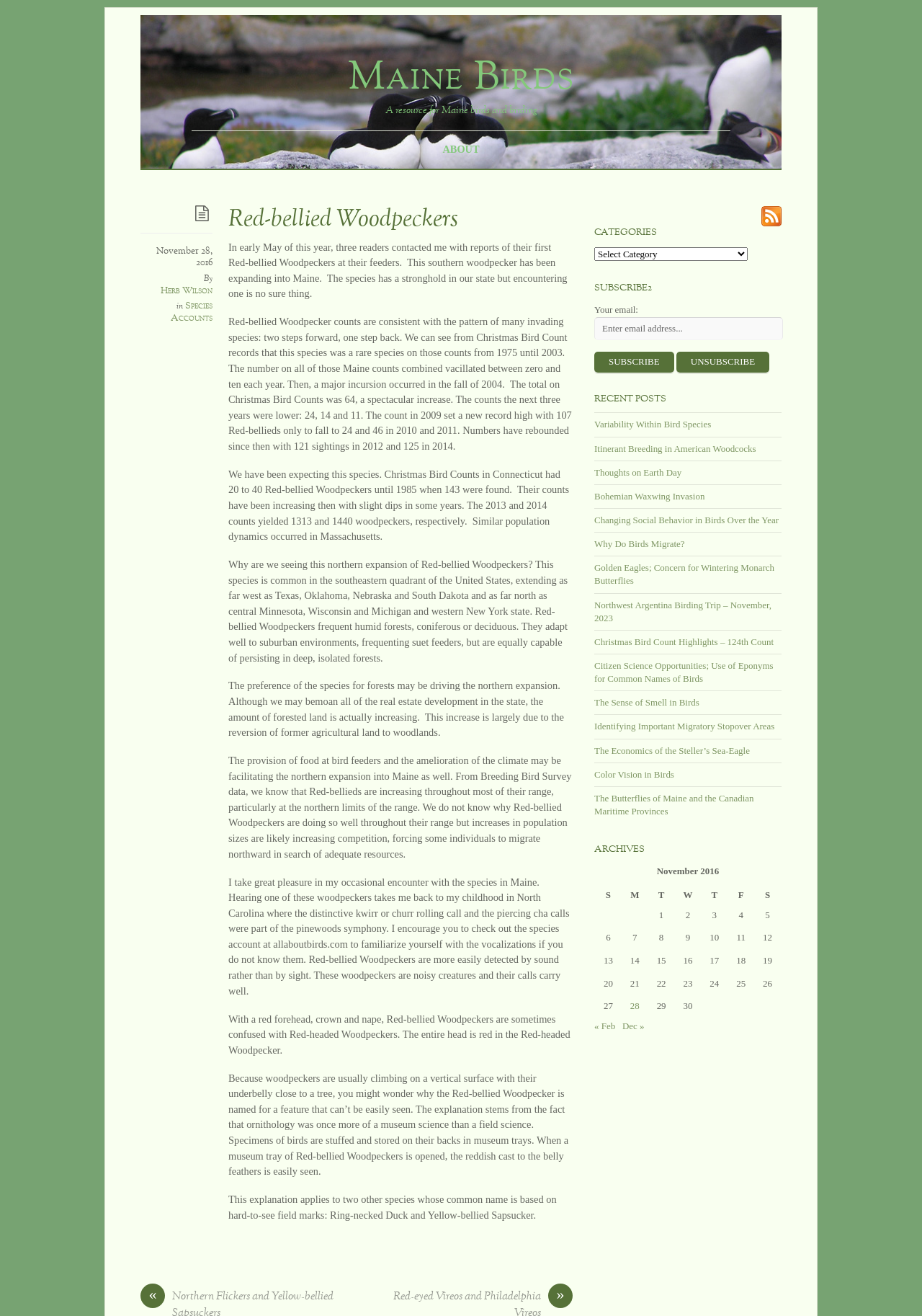What is the purpose of the 'Subscribe' button?
Answer the question in a detailed and comprehensive manner.

The 'Subscribe' button is likely used to receive email updates or newsletters from the website, as it is accompanied by a text field to enter an email address.